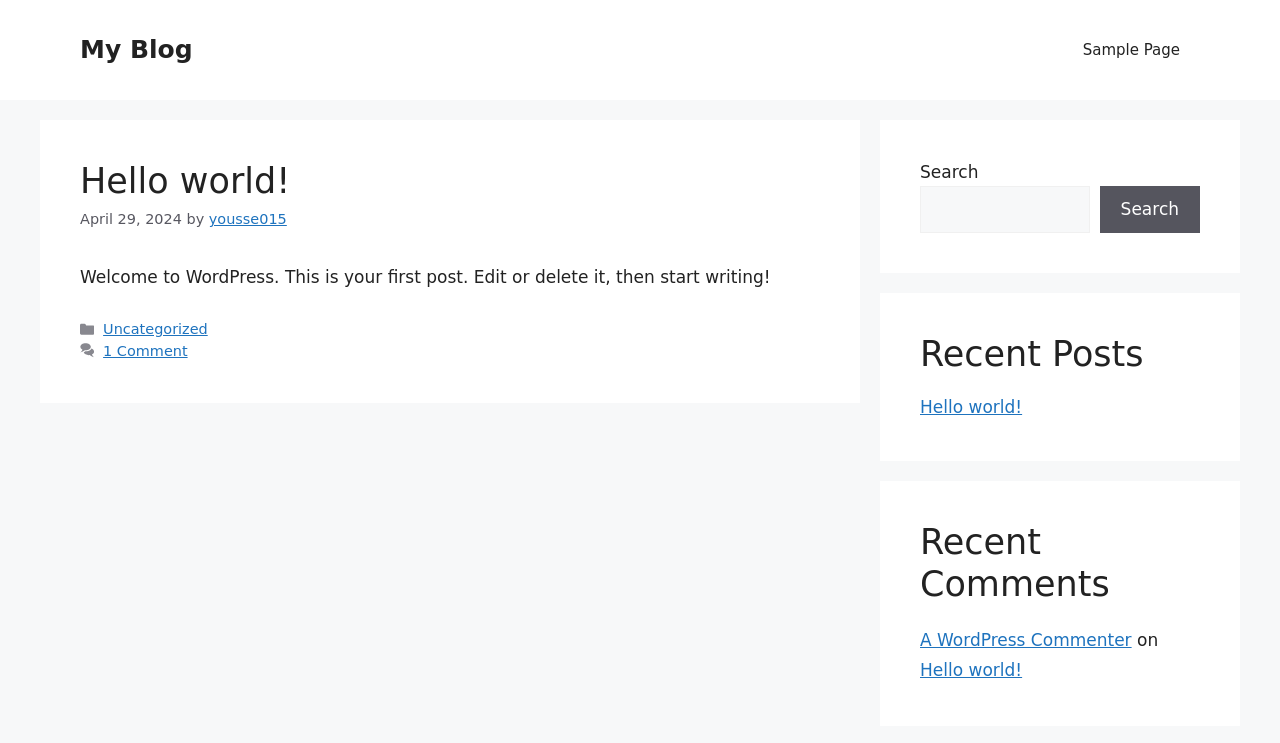Find and provide the bounding box coordinates for the UI element described with: "Hello world!".

[0.062, 0.217, 0.227, 0.271]